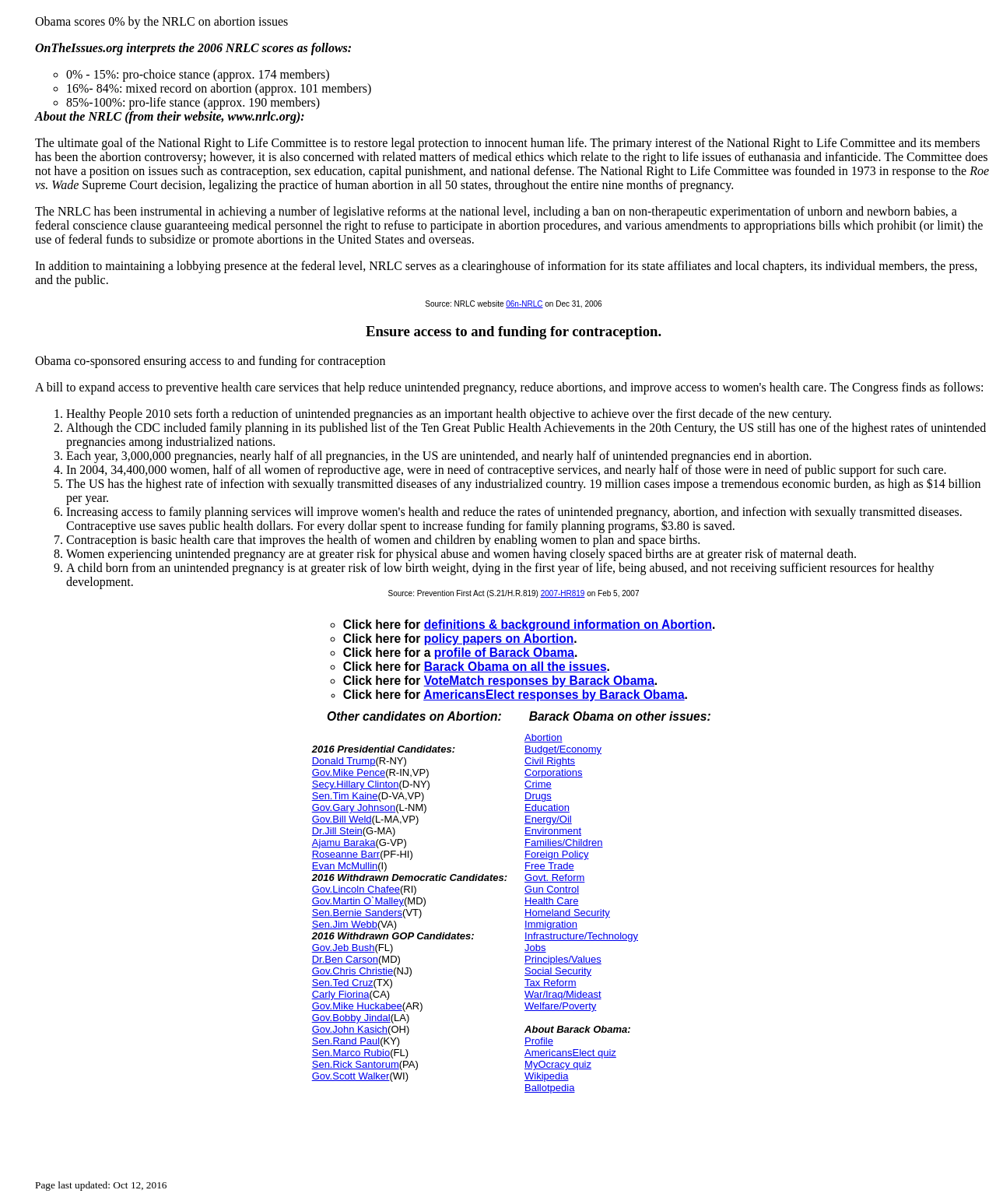For the given element description VoteMatch responses by Barack Obama, determine the bounding box coordinates of the UI element. The coordinates should follow the format (top-left x, top-left y, bottom-right x, bottom-right y) and be within the range of 0 to 1.

[0.426, 0.56, 0.657, 0.571]